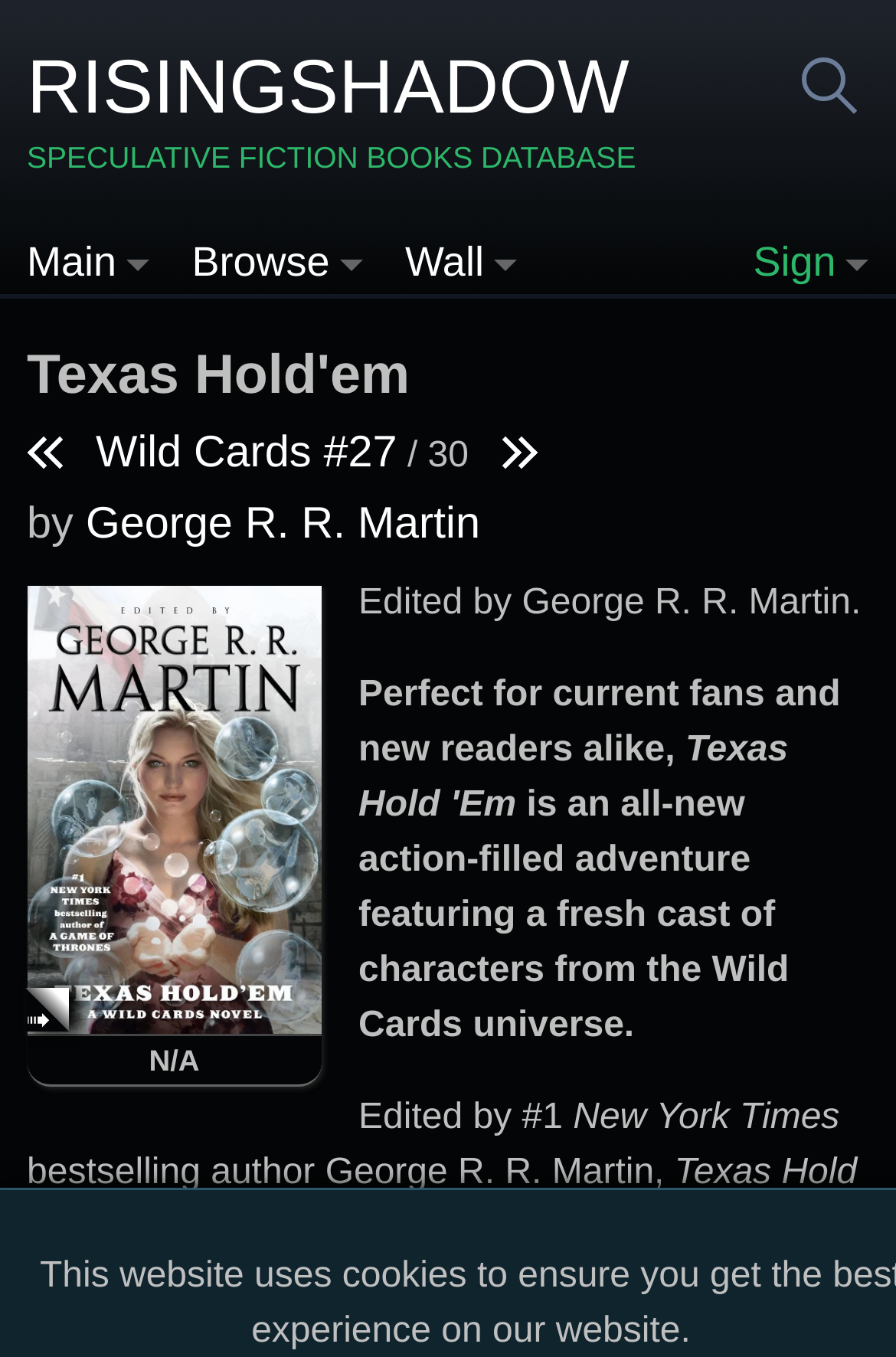Using the format (top-left x, top-left y, bottom-right x, bottom-right y), provide the bounding box coordinates for the described UI element. All values should be floating point numbers between 0 and 1: RisingshadowSpeculative Fiction Books Database

[0.03, 0.032, 0.71, 0.137]